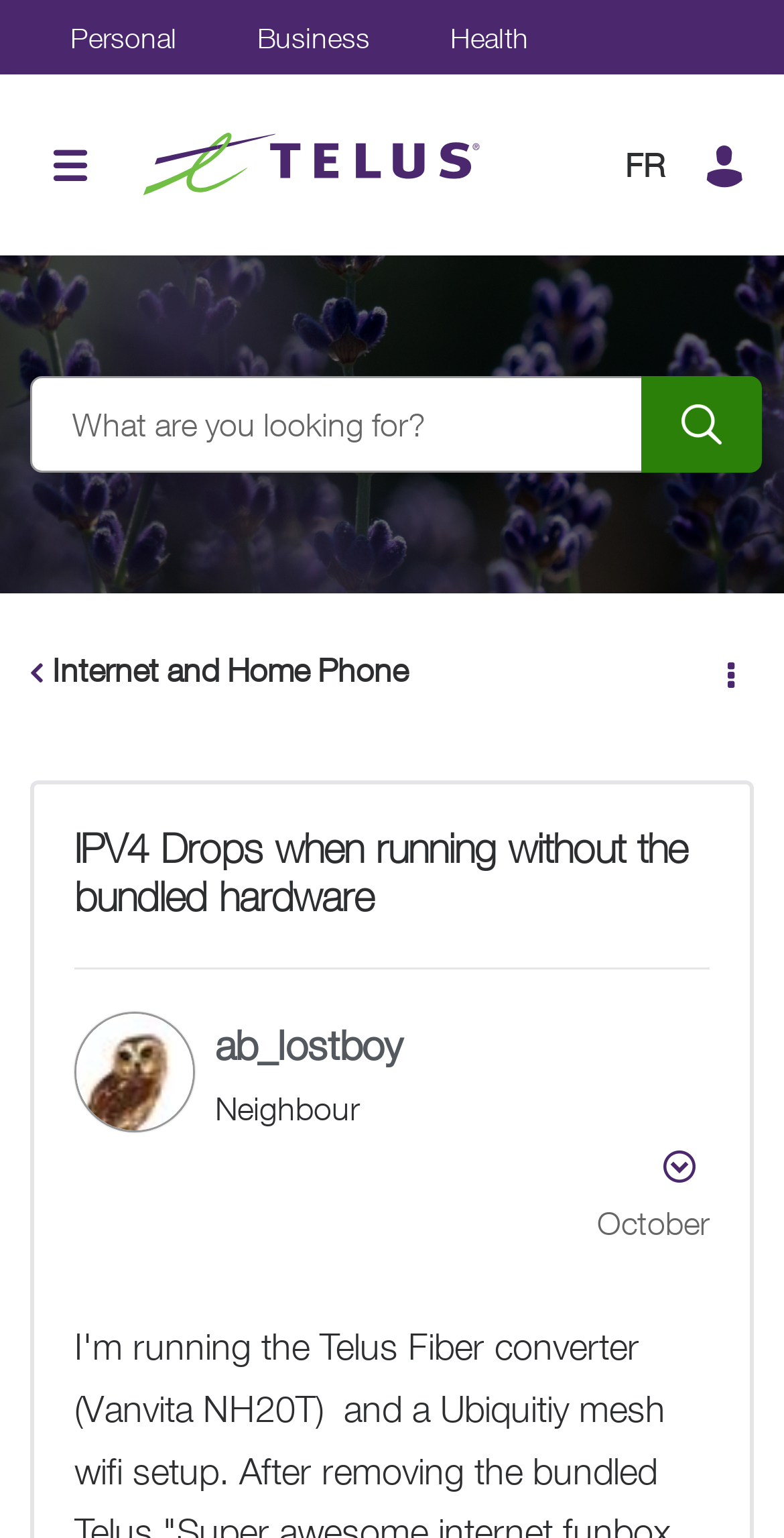What is the topic of the post?
Provide a short answer using one word or a brief phrase based on the image.

IPV4 Drops when running without the bundled hardware